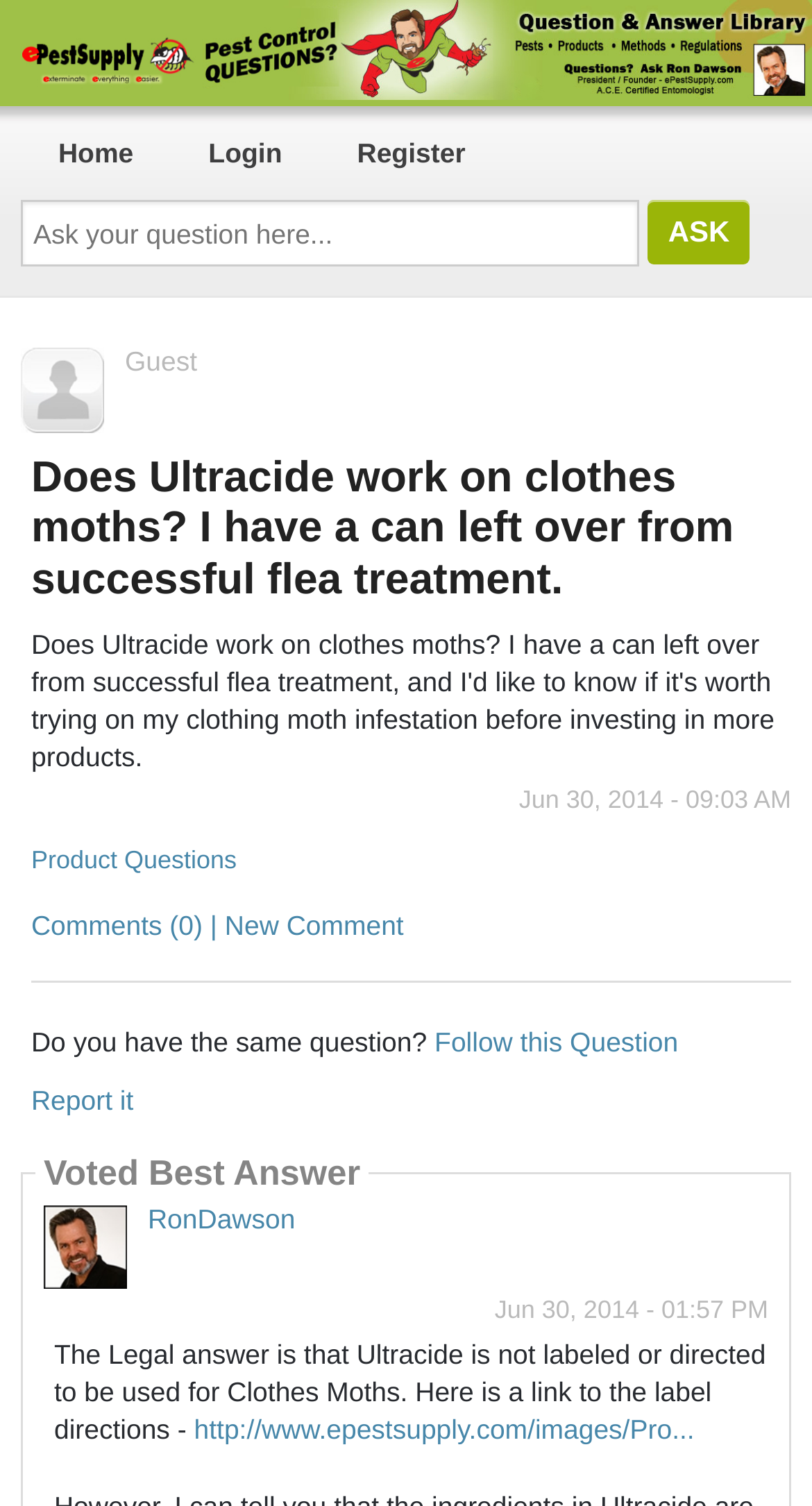Extract the main title from the webpage.

Does Ultracide work on clothes moths? I have a can left over from successful flea treatment.